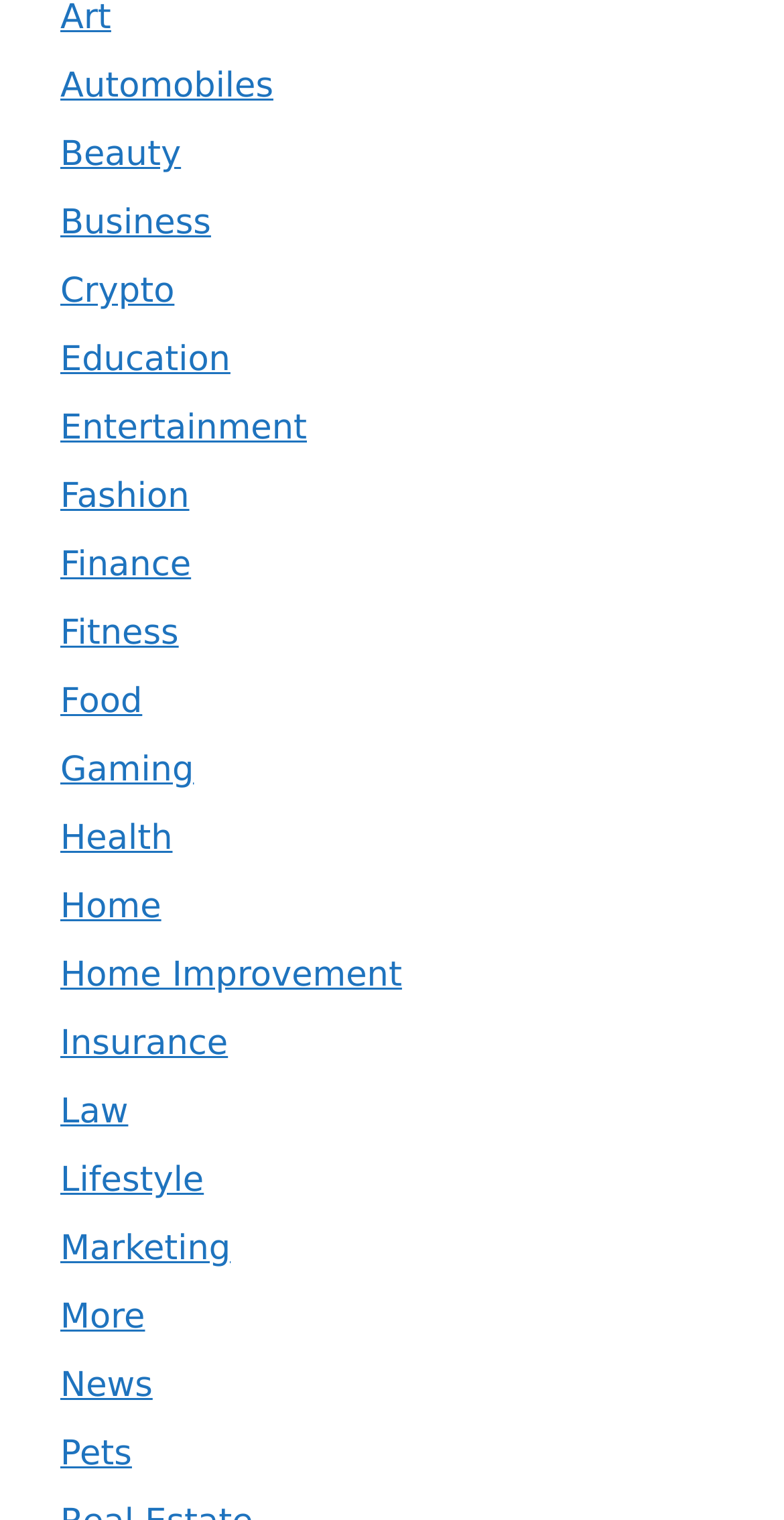Using the provided element description, identify the bounding box coordinates as (top-left x, top-left y, bottom-right x, bottom-right y). Ensure all values are between 0 and 1. Description: Home Improvement

[0.077, 0.629, 0.513, 0.655]